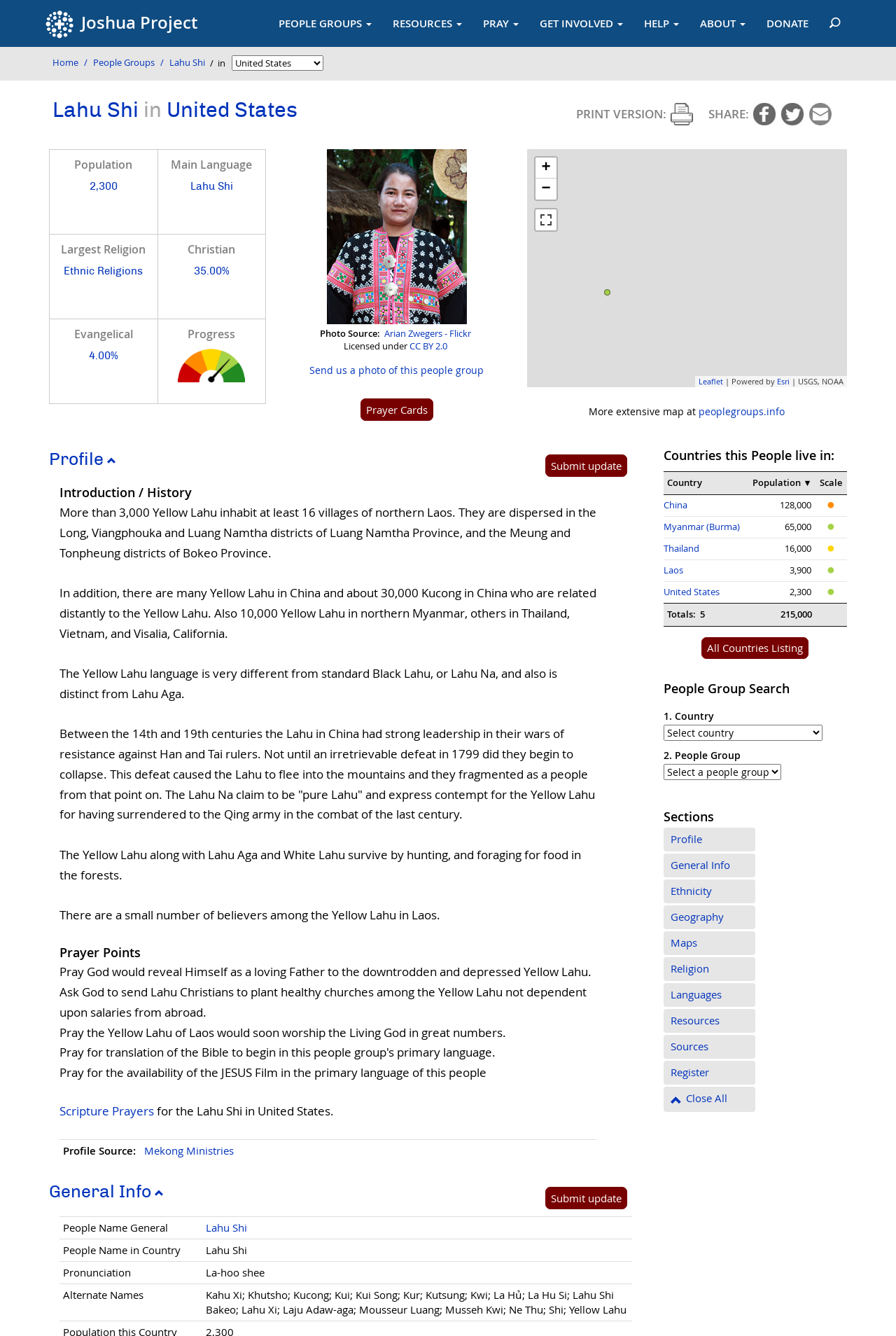Show the bounding box coordinates for the HTML element as described: "Sources".

[0.748, 0.777, 0.843, 0.789]